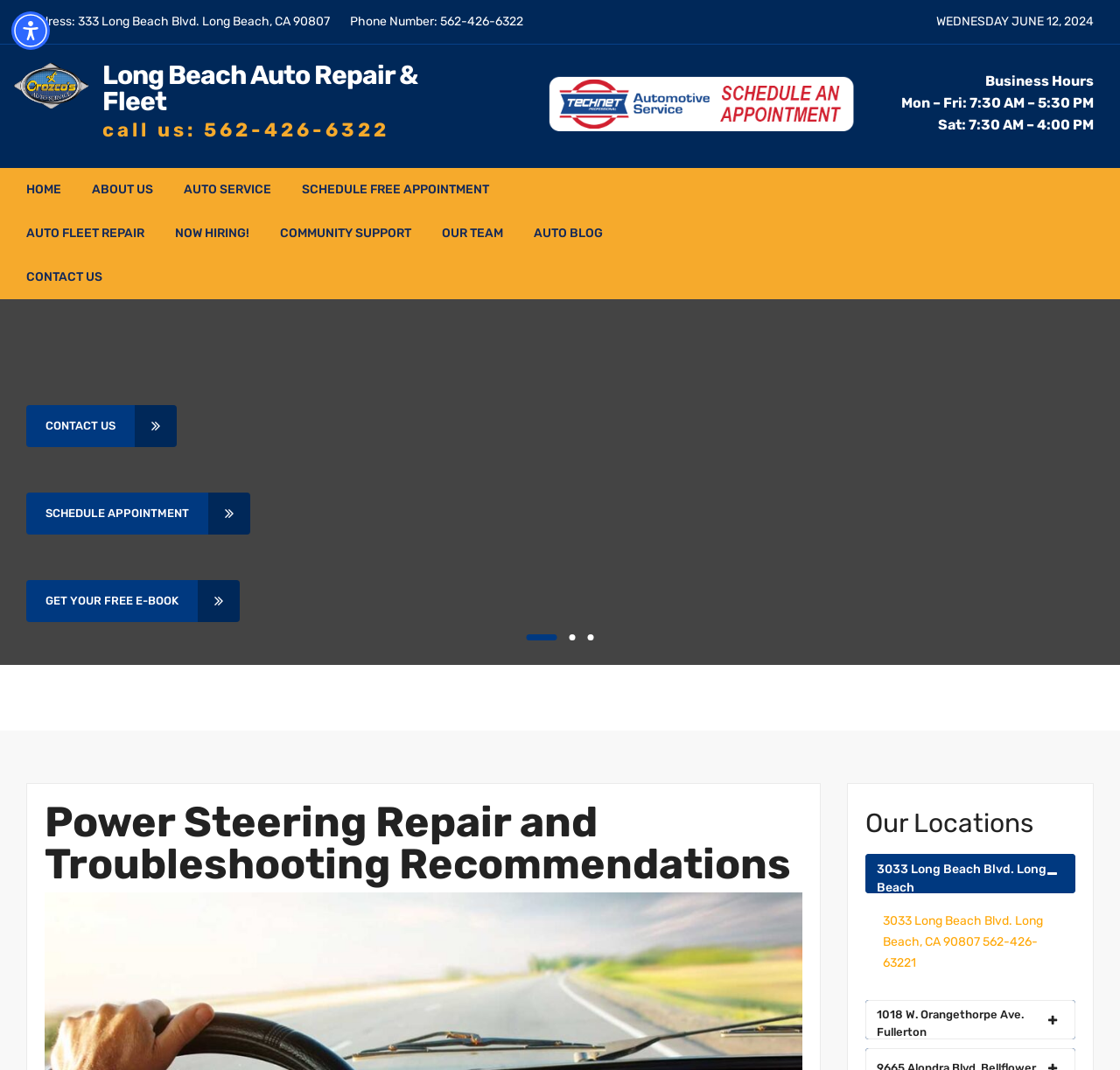Could you provide the bounding box coordinates for the portion of the screen to click to complete this instruction: "Call the phone number"?

[0.312, 0.013, 0.467, 0.027]